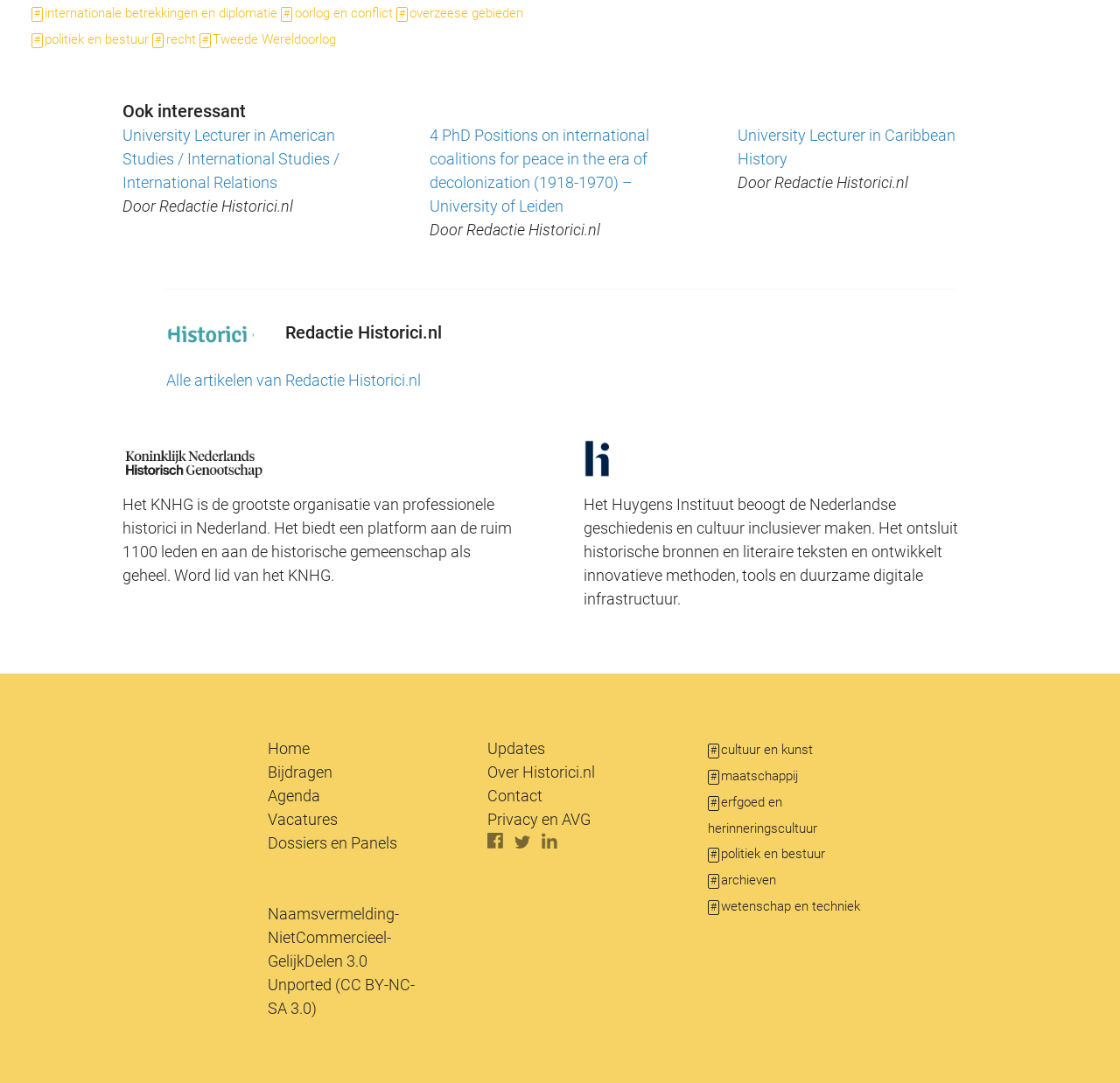Find the bounding box coordinates of the area to click in order to follow the instruction: "View the PhD Positions on international coalitions for peace in the era of decolonization".

[0.384, 0.117, 0.58, 0.199]